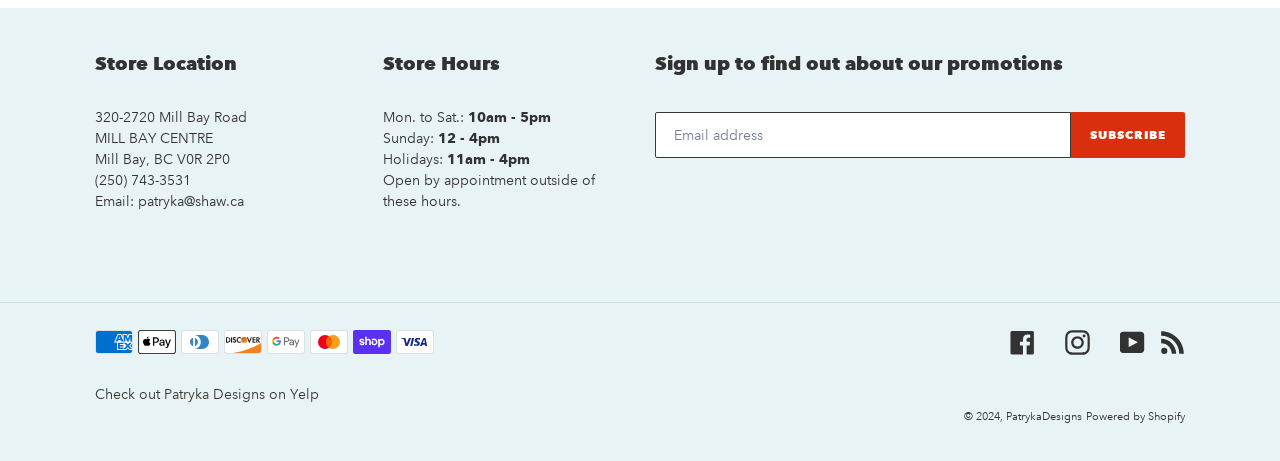Locate the bounding box of the user interface element based on this description: "Powered by Shopify".

[0.848, 0.889, 0.926, 0.92]